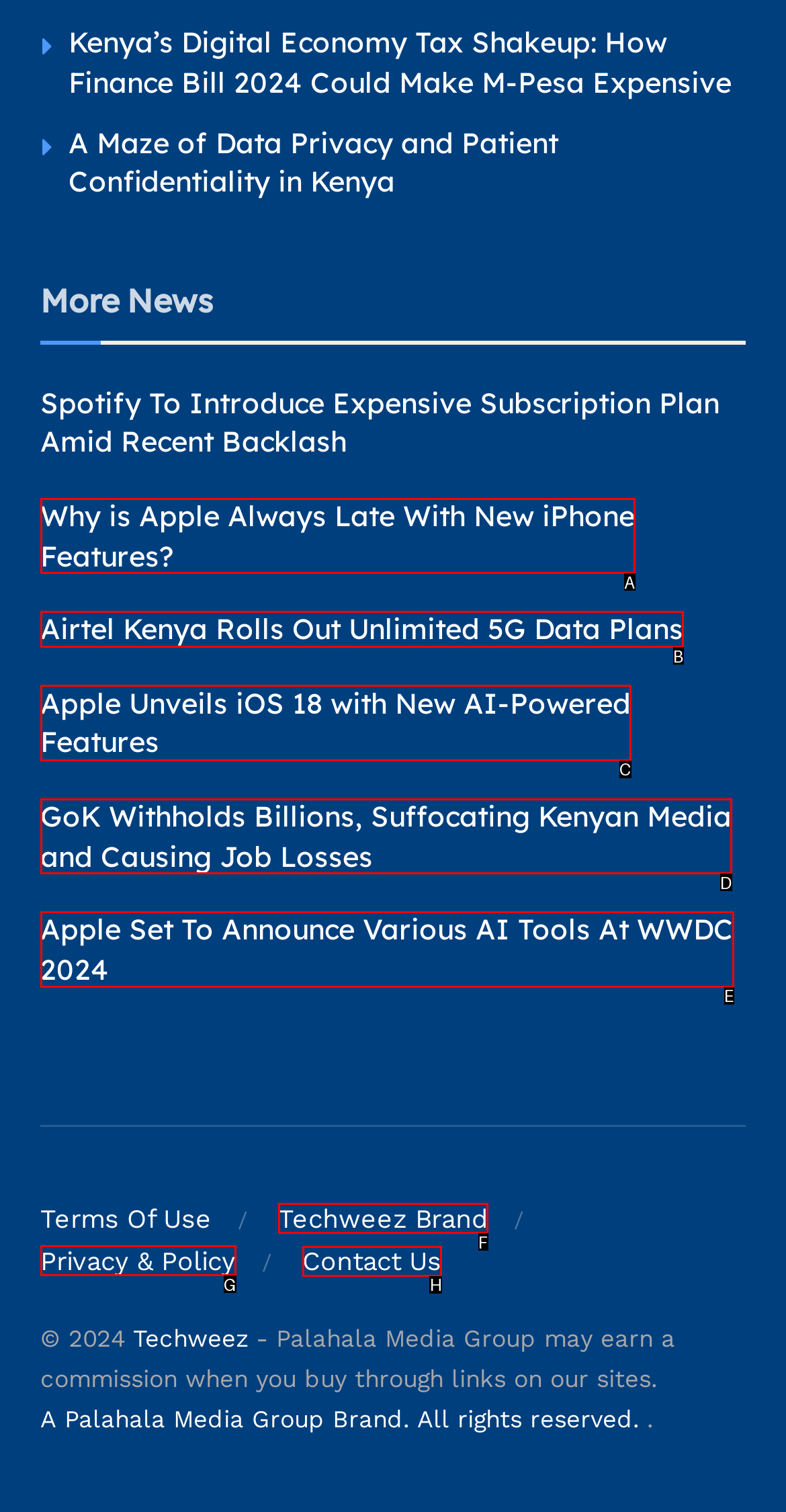Determine which HTML element to click for this task: Contact us Provide the letter of the selected choice.

H